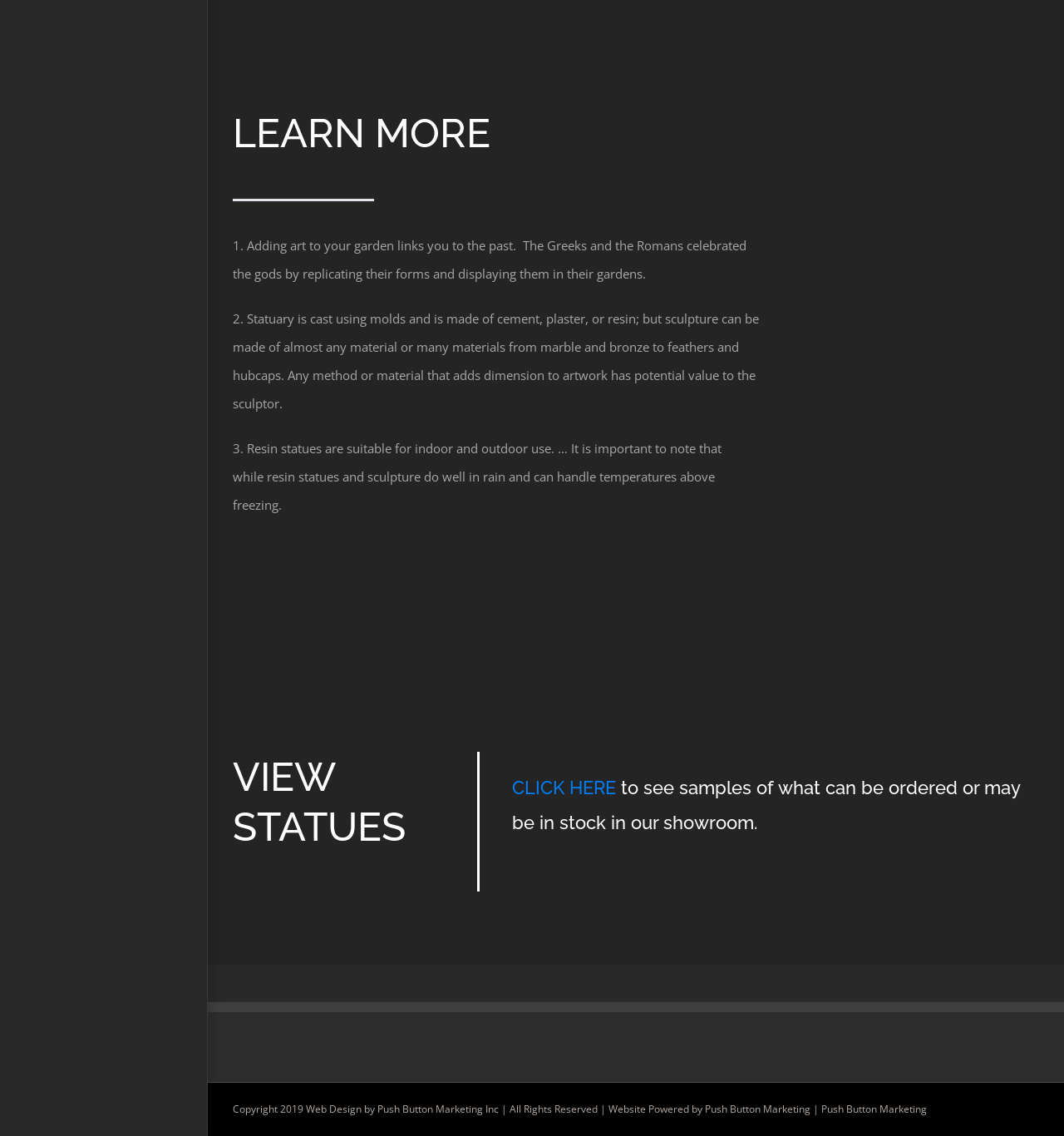What materials can be used to make sculptures?
Please look at the screenshot and answer in one word or a short phrase.

Many materials